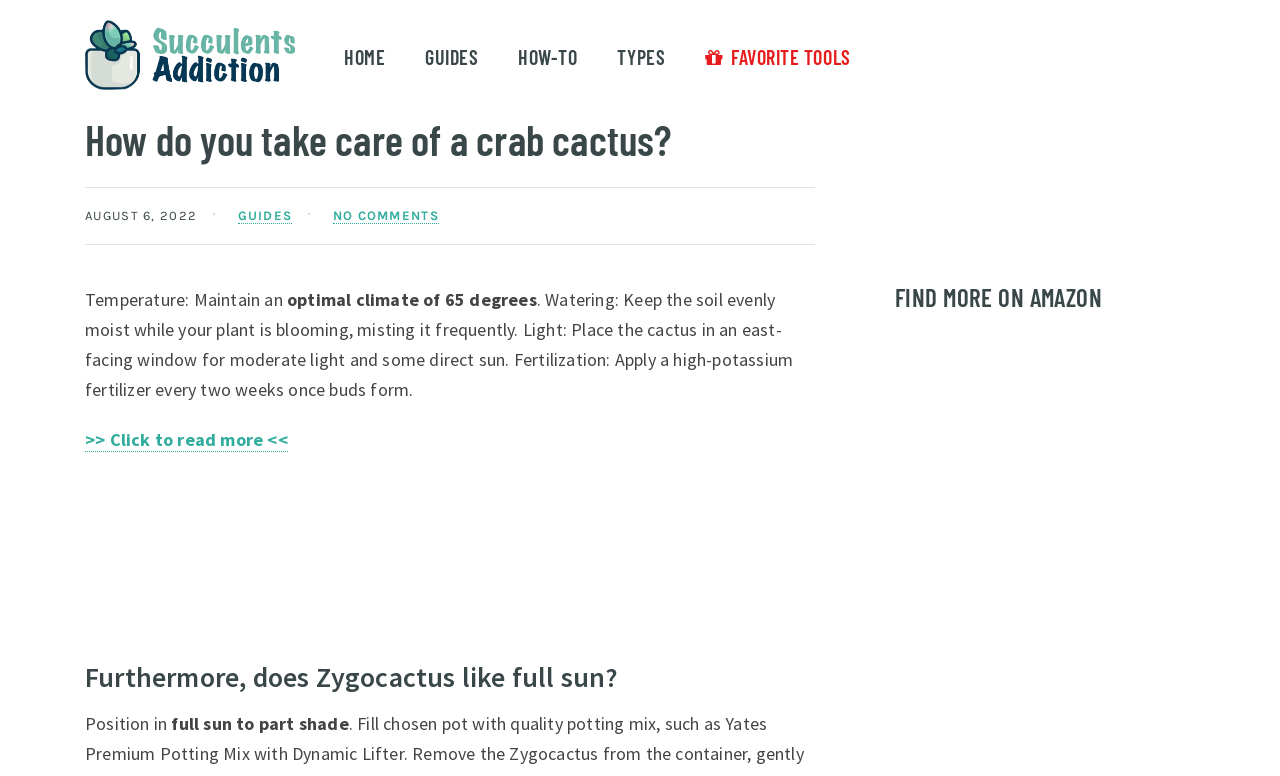Carefully examine the image and provide an in-depth answer to the question: What is the purpose of misting a crab cactus?

According to the webpage, misting a crab cactus is necessary to keep the soil evenly moist while the plant is blooming, as part of the watering care instructions.